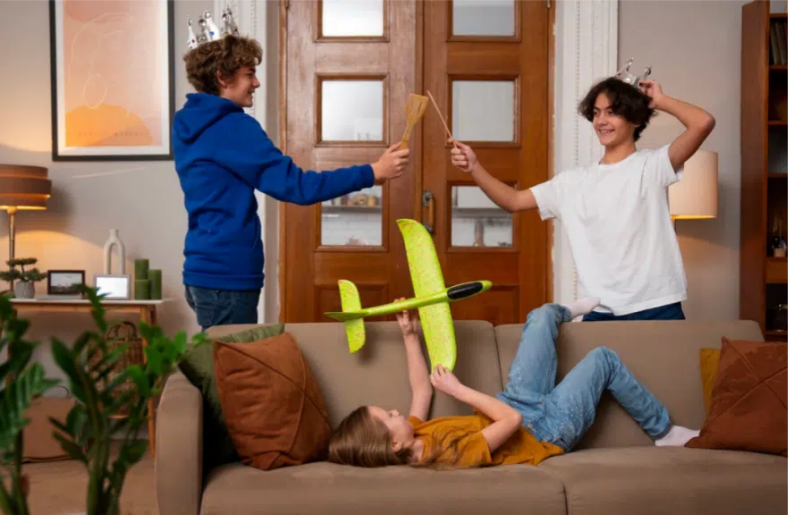Explain the scene depicted in the image, including all details.

In this playful scene, three children are fully engaged in a lively indoor game. The first child, wearing a blue hoodie, holds a wooden spoon as if it’s a sword, facing off against another child in a white t-shirt who has a similar playful stance, brandishing a toy airplane. The third child, reclining comfortably on a couch, sports an orange shirt and is seemingly caught in the middle of the fun, her legs playfully kicking while she appears to cheer for her friends. The cozy living room setting, featuring a mixture of leafy houseplants and warm lighting, adds to the vibrant and whimsical atmosphere of childhood imagination and play. The kids are captured in a moment of joy, embodying the spirit of creativity and sibling camaraderie.